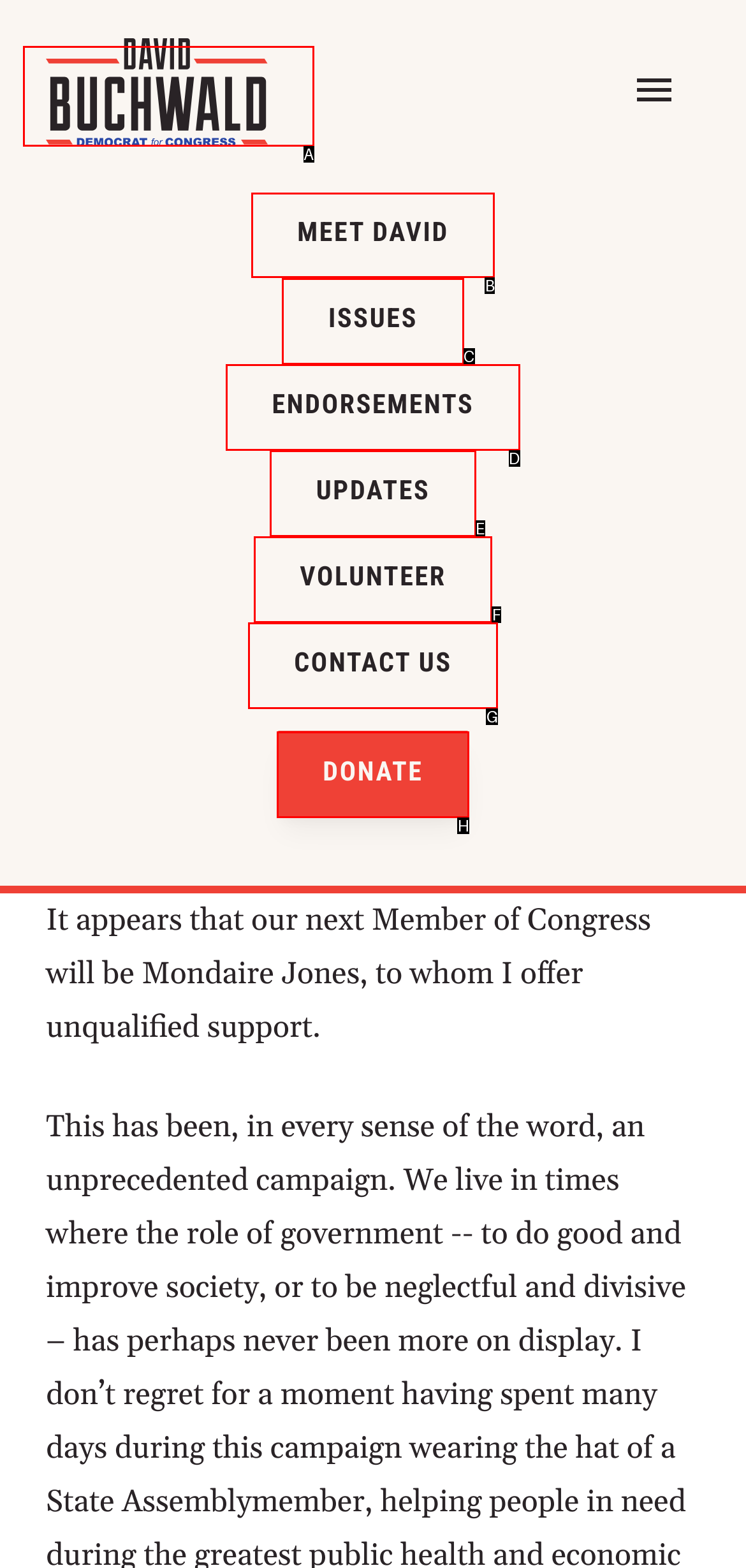Identify the correct UI element to click on to achieve the task: Visit the MEET DAVID page. Provide the letter of the appropriate element directly from the available choices.

B